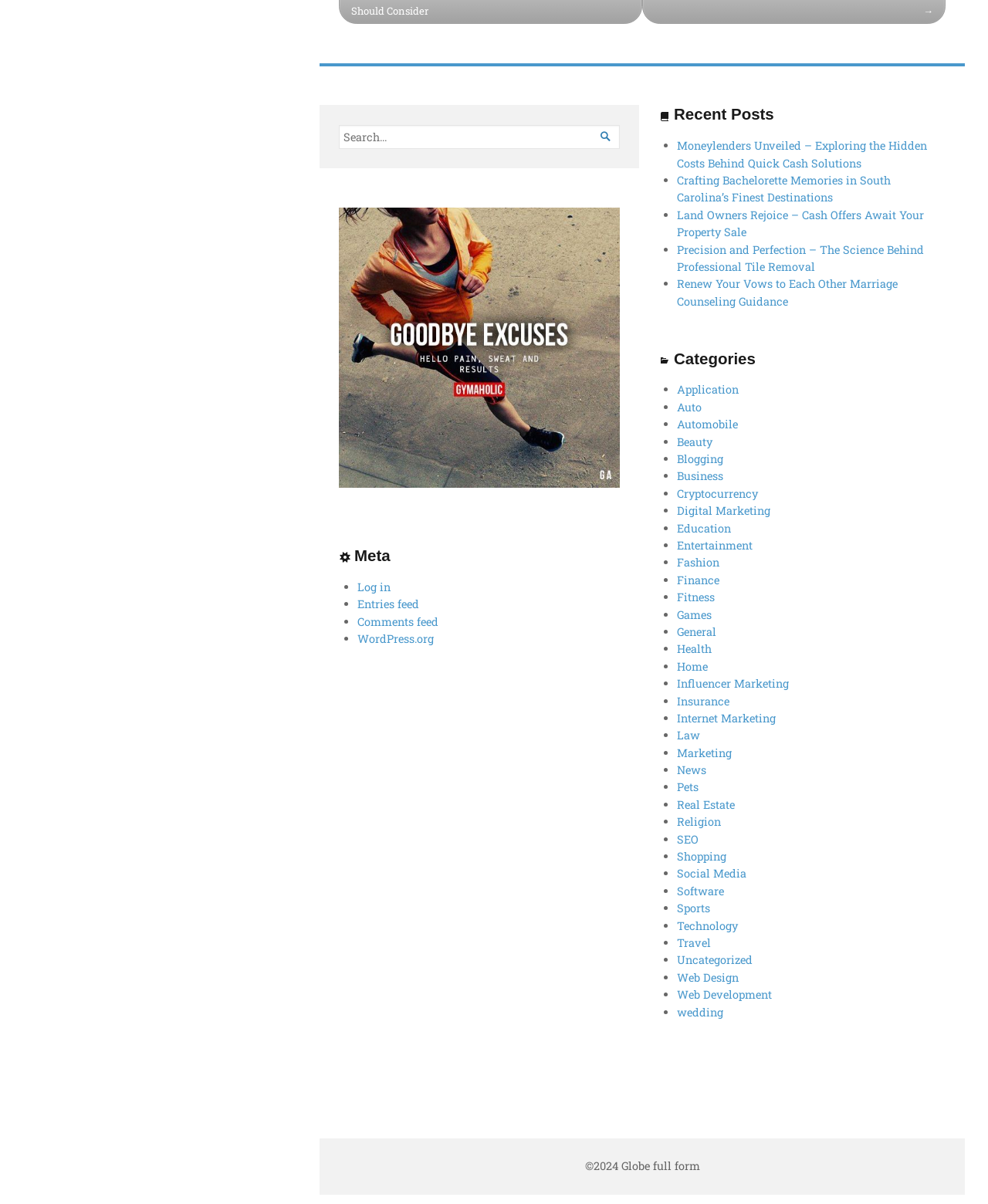Locate the bounding box coordinates of the item that should be clicked to fulfill the instruction: "Read 'Land Owners Rejoice – Cash Offers Await Your Property Sale' post".

[0.685, 0.172, 0.935, 0.199]